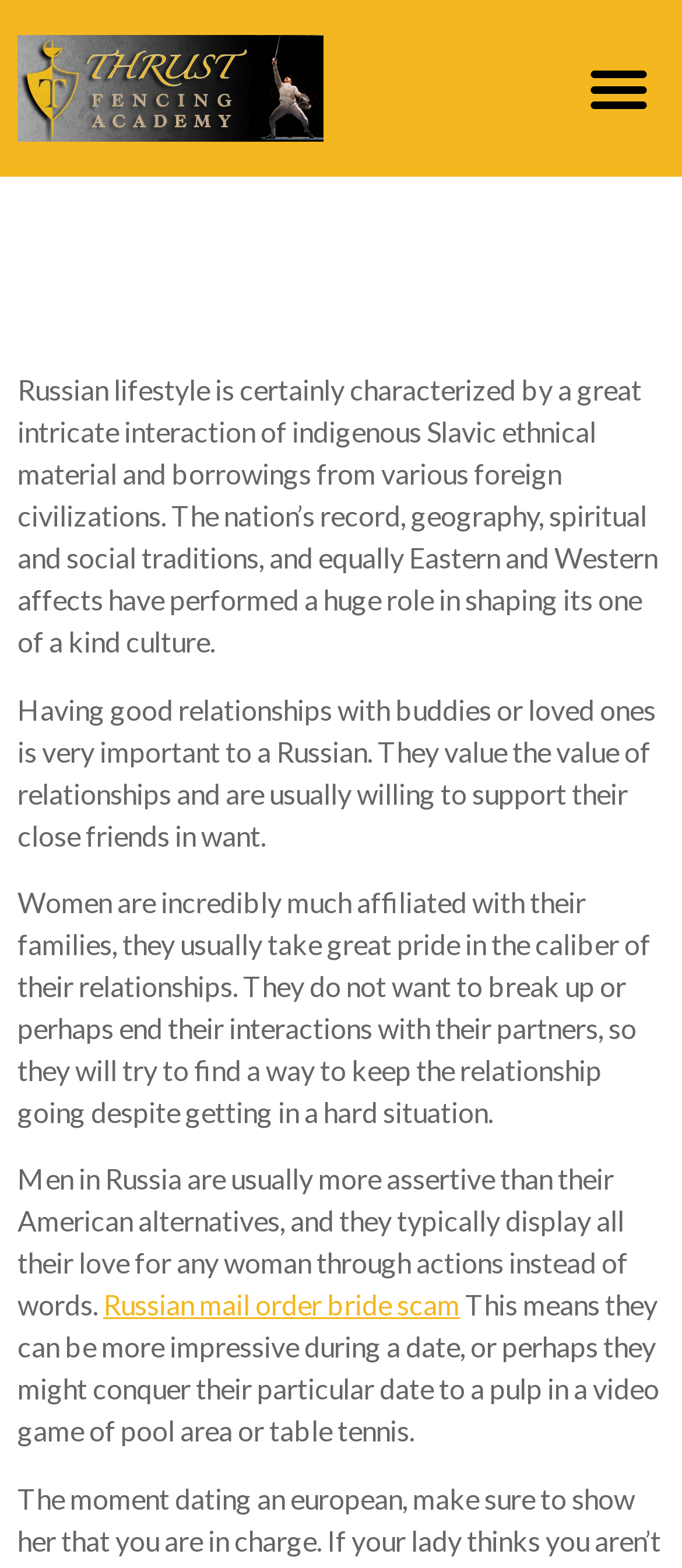Given the description of a UI element: "Menu", identify the bounding box coordinates of the matching element in the webpage screenshot.

[0.84, 0.027, 0.974, 0.086]